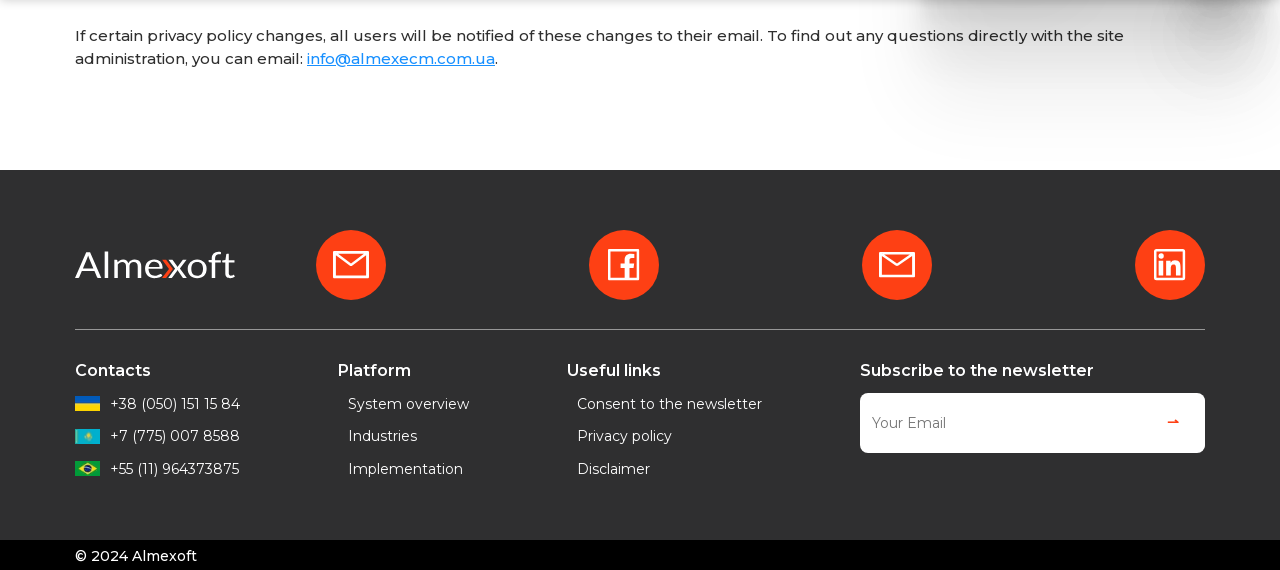What is the email address to contact the site administration?
Please give a well-detailed answer to the question.

The email address can be found in the first paragraph of the webpage, which mentions that users can email the site administration directly with any questions.